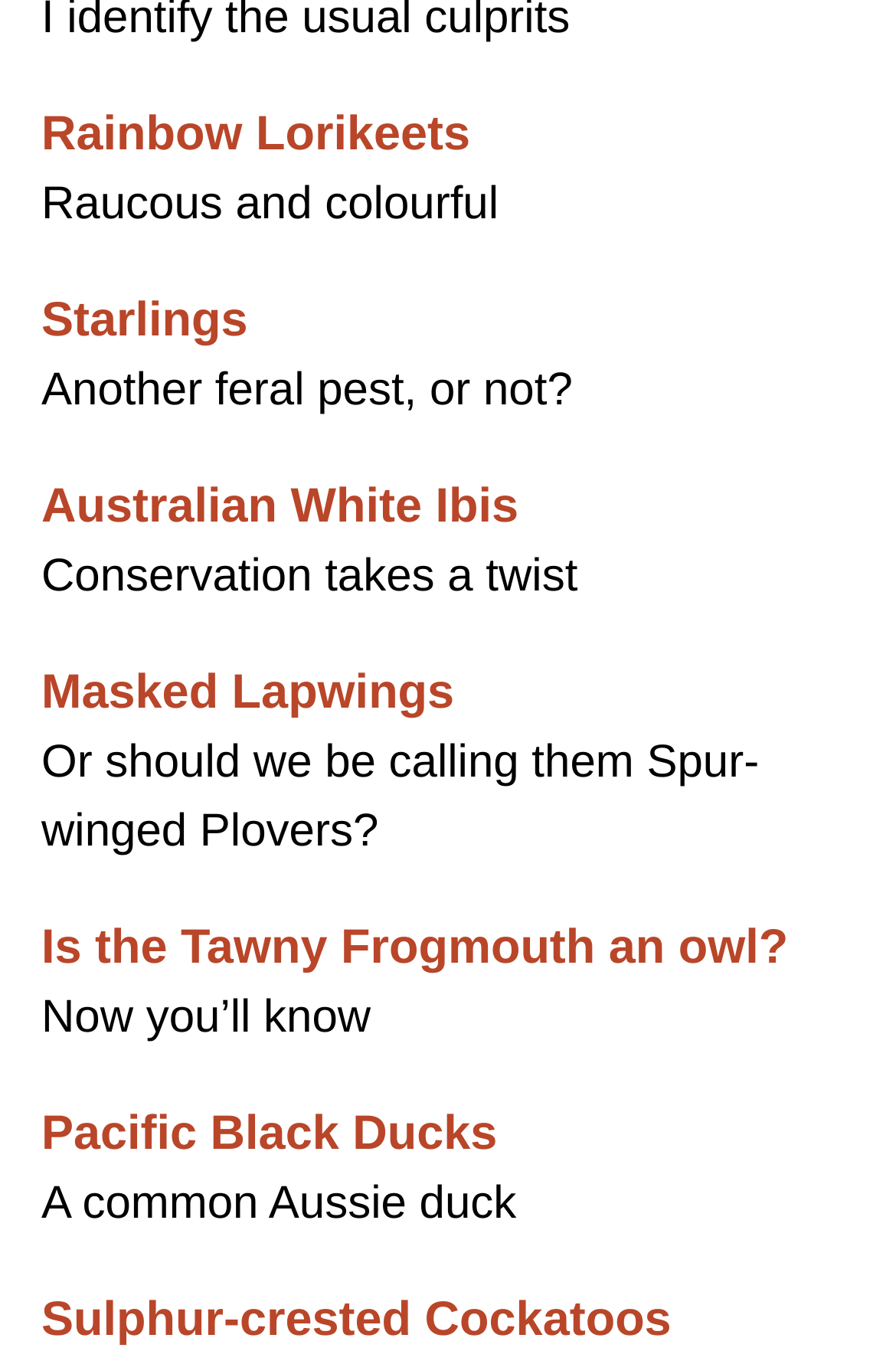What is the last bird species mentioned? Observe the screenshot and provide a one-word or short phrase answer.

Sulphur-crested Cockatoos